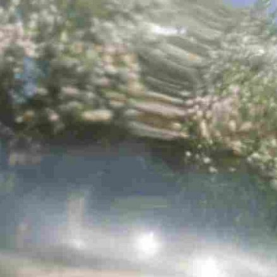Respond concisely with one word or phrase to the following query:
What is the theme of the visual narrative?

Contemplative